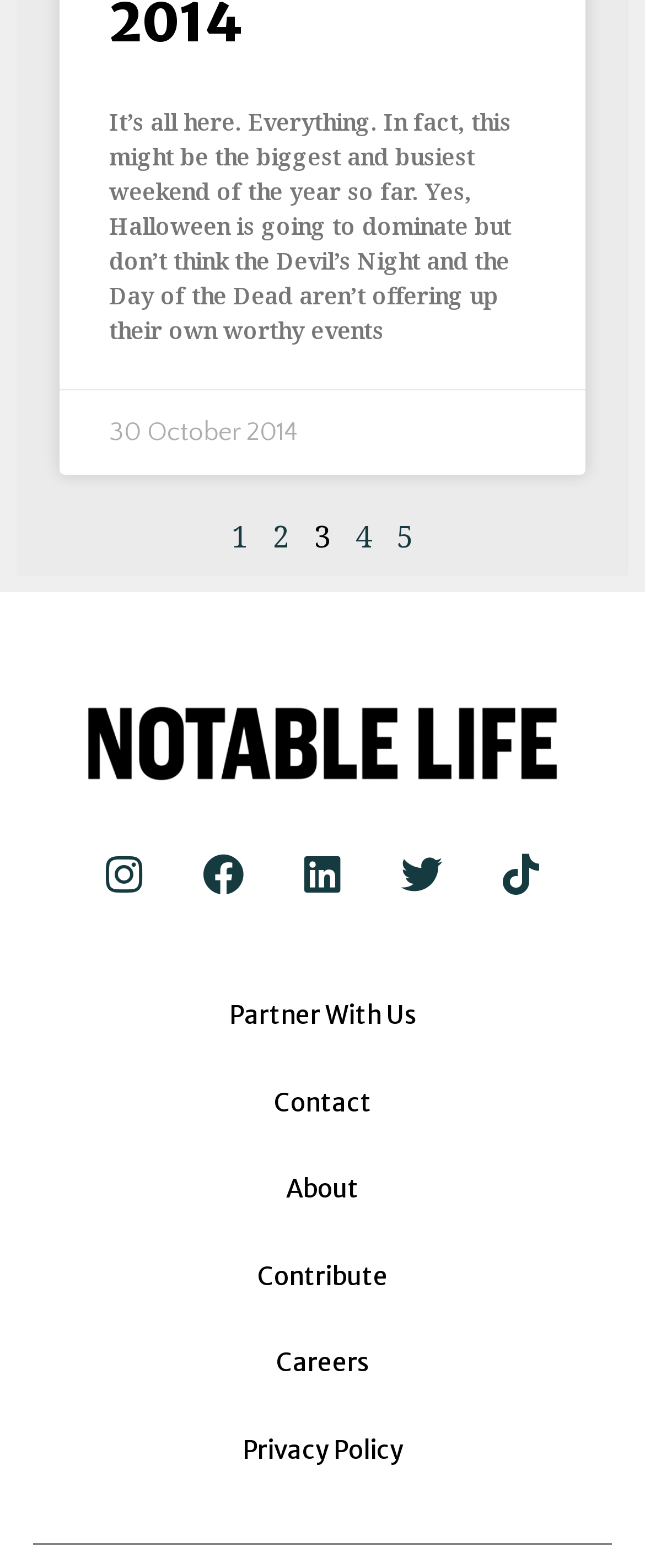What is the last link in the footer section?
Based on the screenshot, answer the question with a single word or phrase.

Privacy Policy